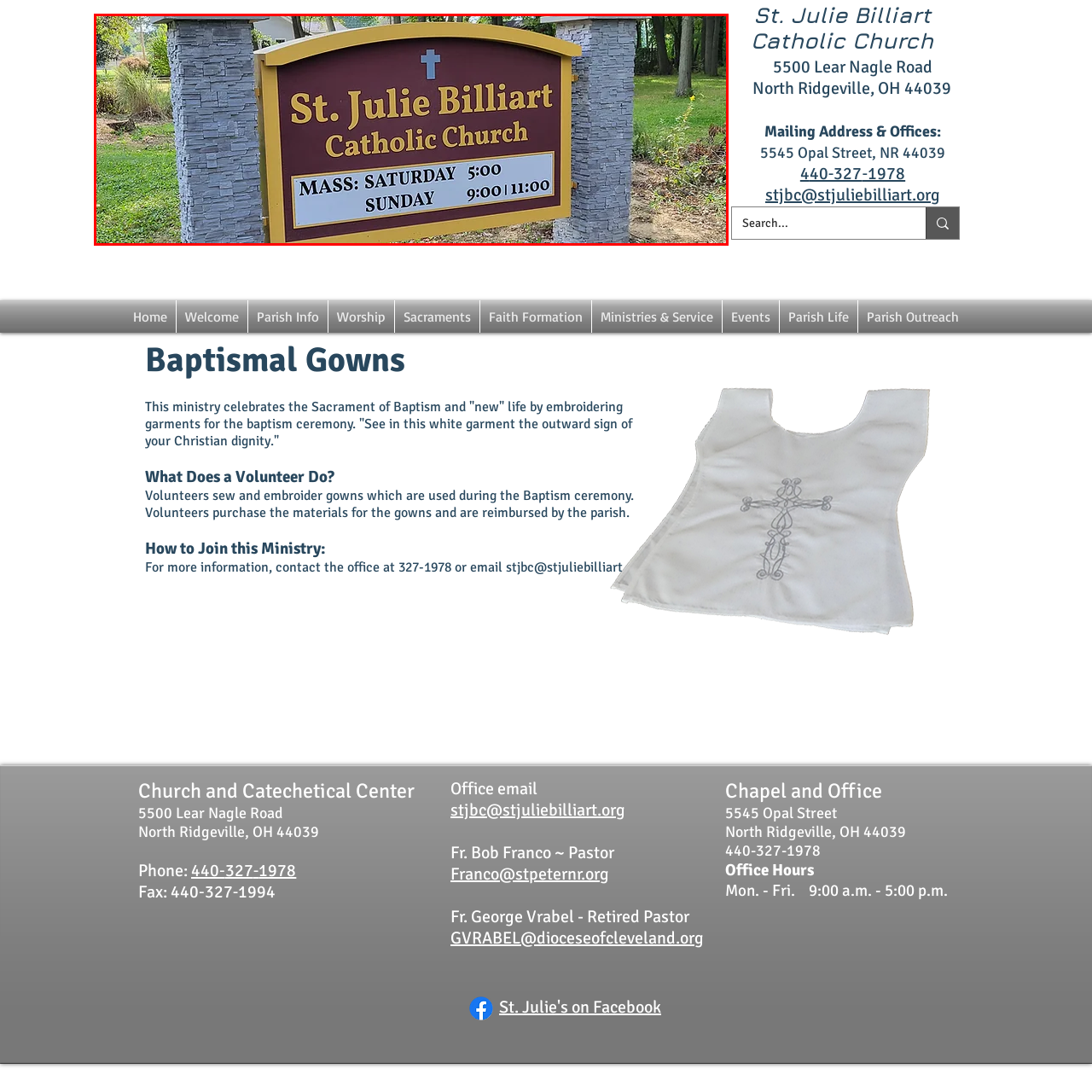How many Mass services are held on Sunday?
Look at the section marked by the red bounding box and provide a single word or phrase as your answer.

Two